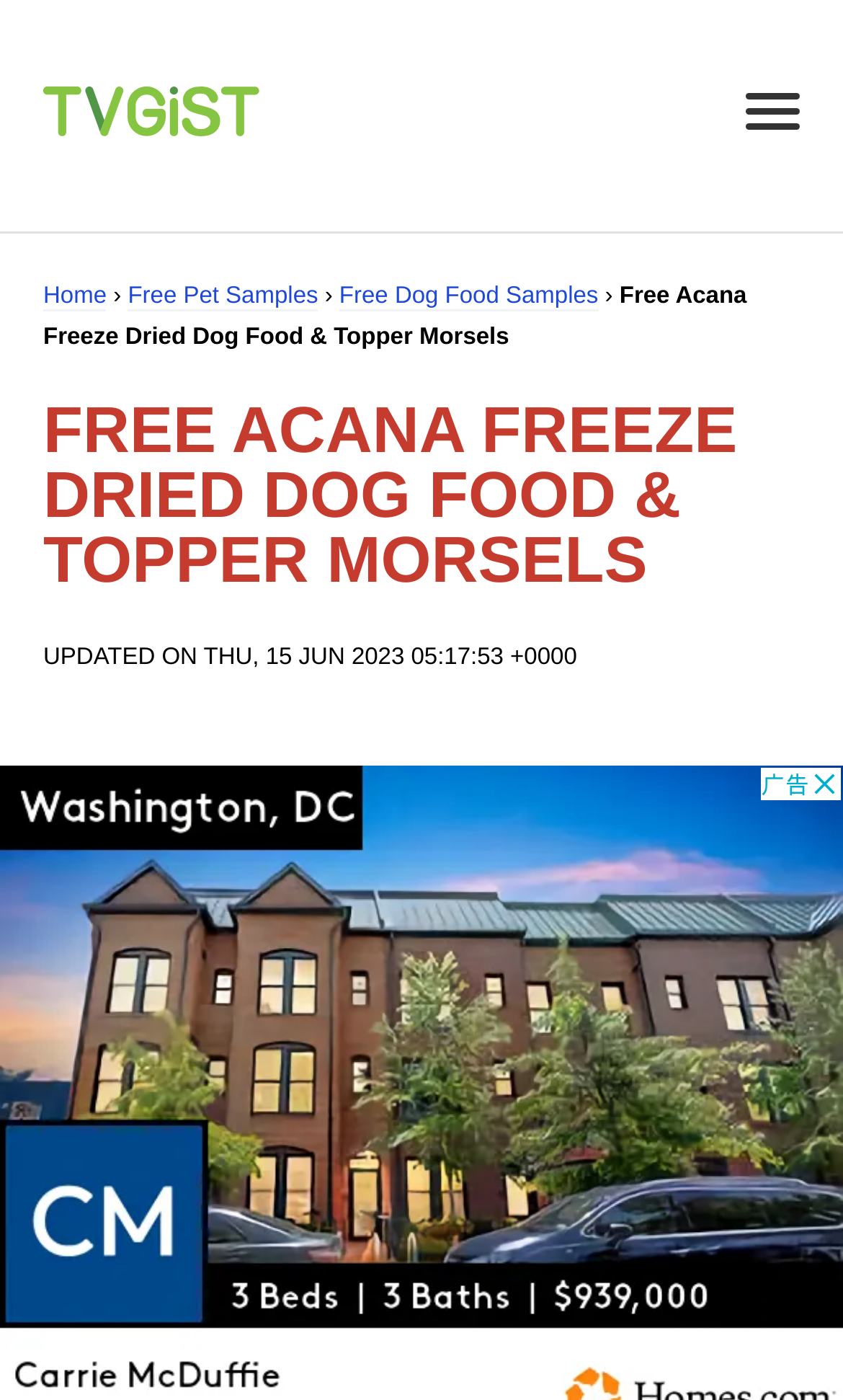What is the category of the free sample?
Answer the question using a single word or phrase, according to the image.

Pet samples